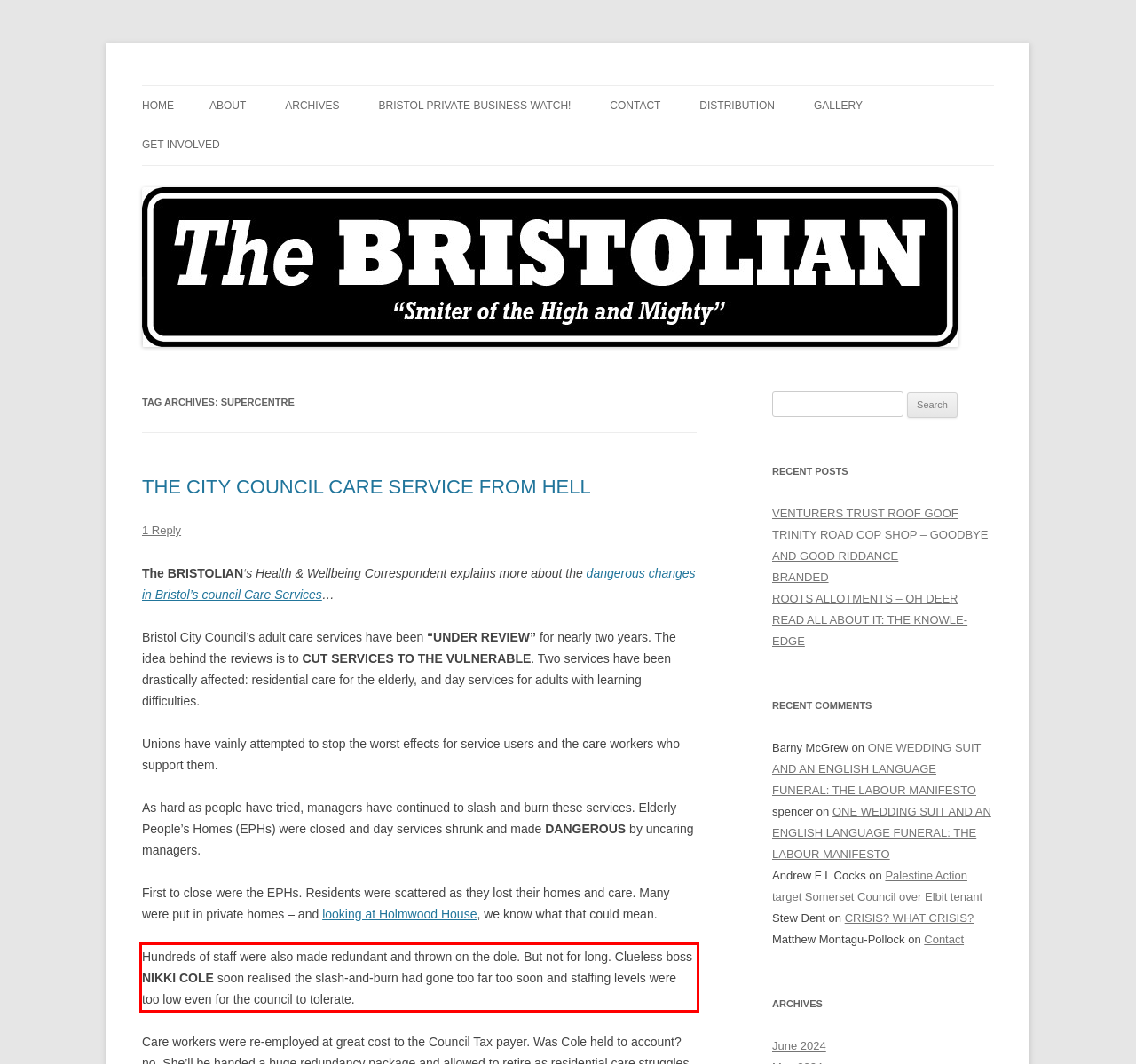Given a screenshot of a webpage with a red bounding box, extract the text content from the UI element inside the red bounding box.

Hundreds of staff were also made redundant and thrown on the dole. But not for long. Clueless boss NIKKI COLE soon realised the slash-and-burn had gone too far too soon and staffing levels were too low even for the council to tolerate.